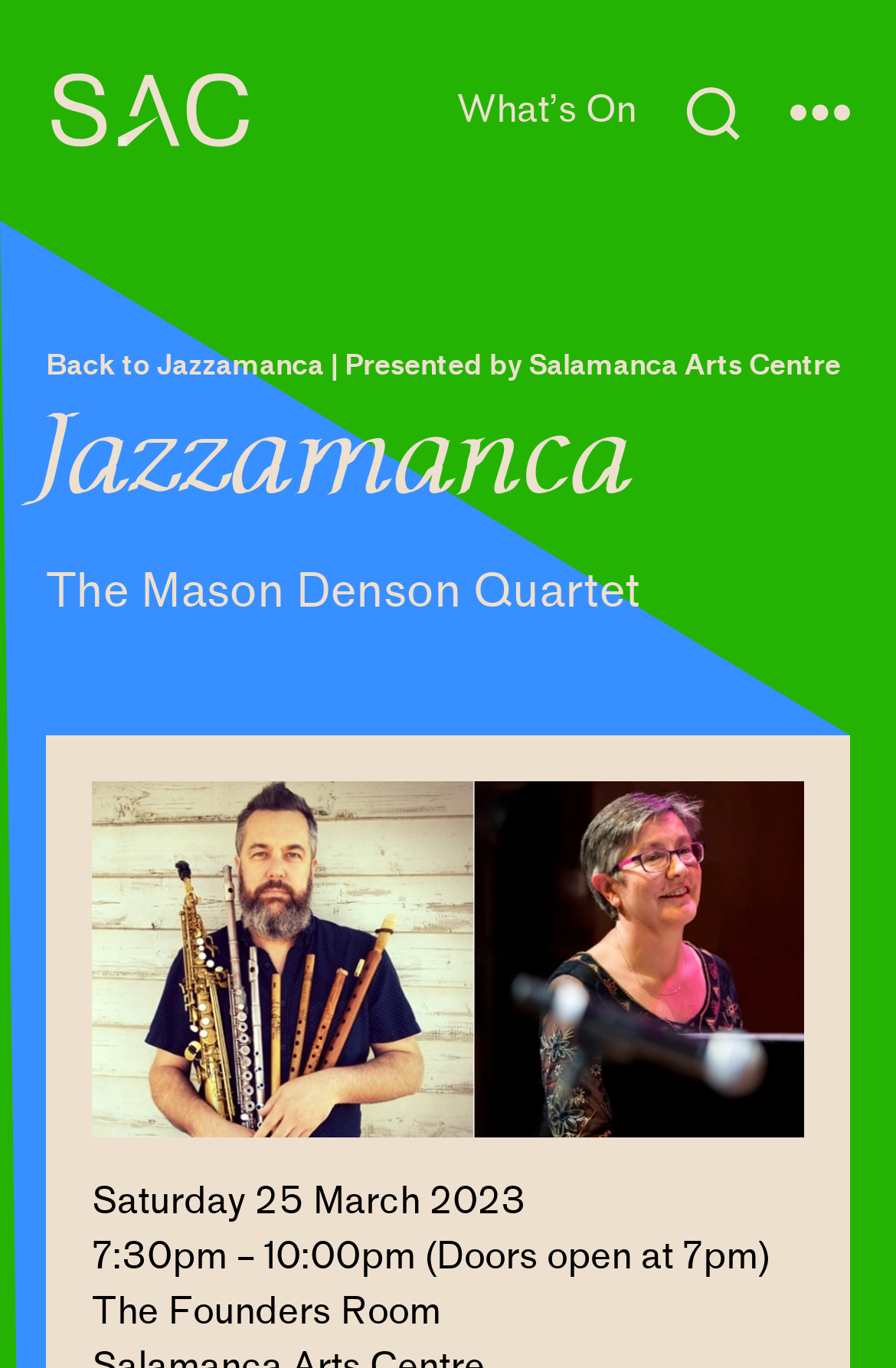Please determine the bounding box coordinates, formatted as (top-left x, top-left y, bottom-right x, bottom-right y), with all values as floating point numbers between 0 and 1. Identify the bounding box of the region described as: What’s On

[0.51, 0.059, 0.71, 0.102]